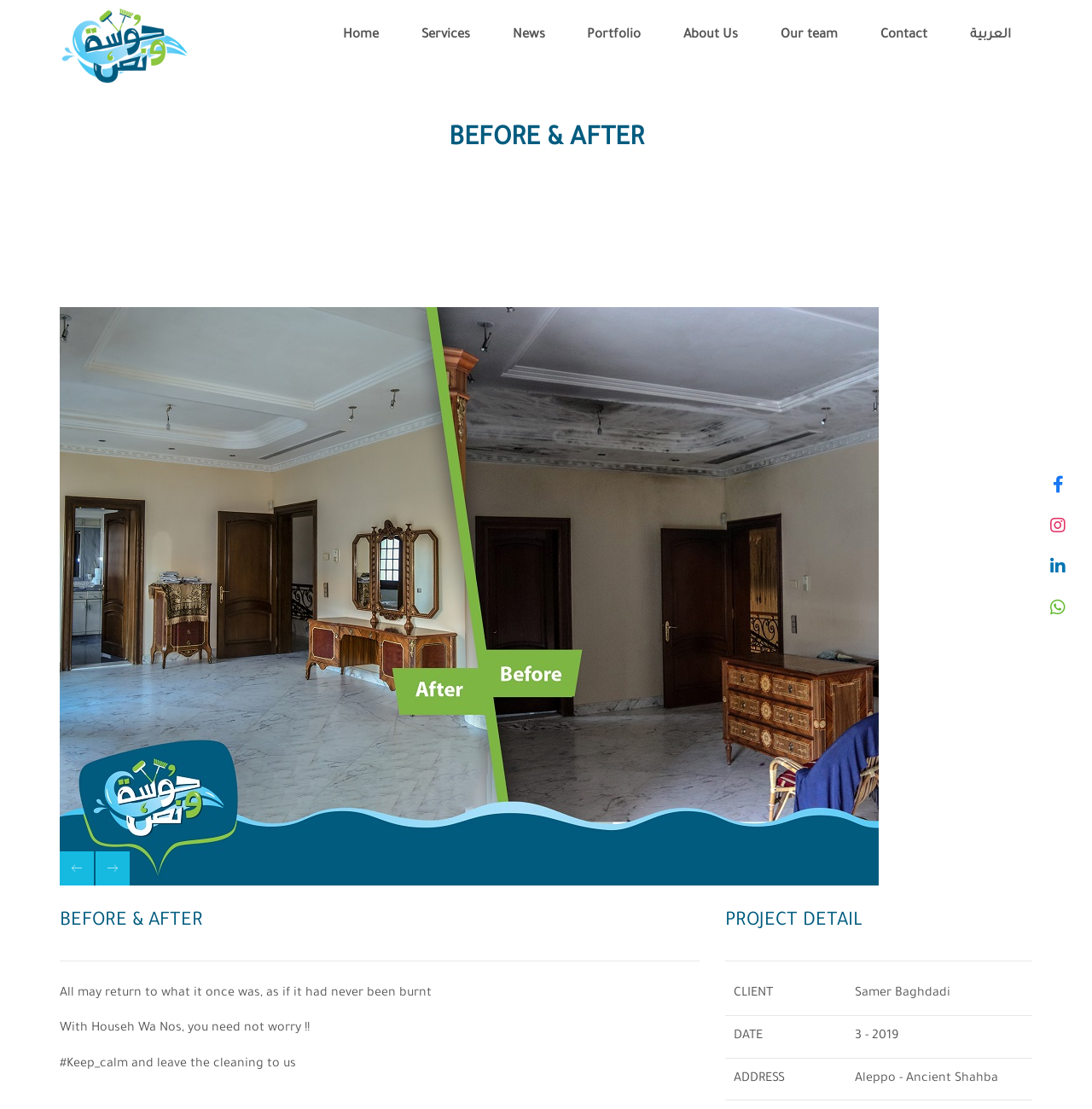Please find the bounding box coordinates of the element's region to be clicked to carry out this instruction: "Click the share button".

[0.953, 0.422, 0.984, 0.452]